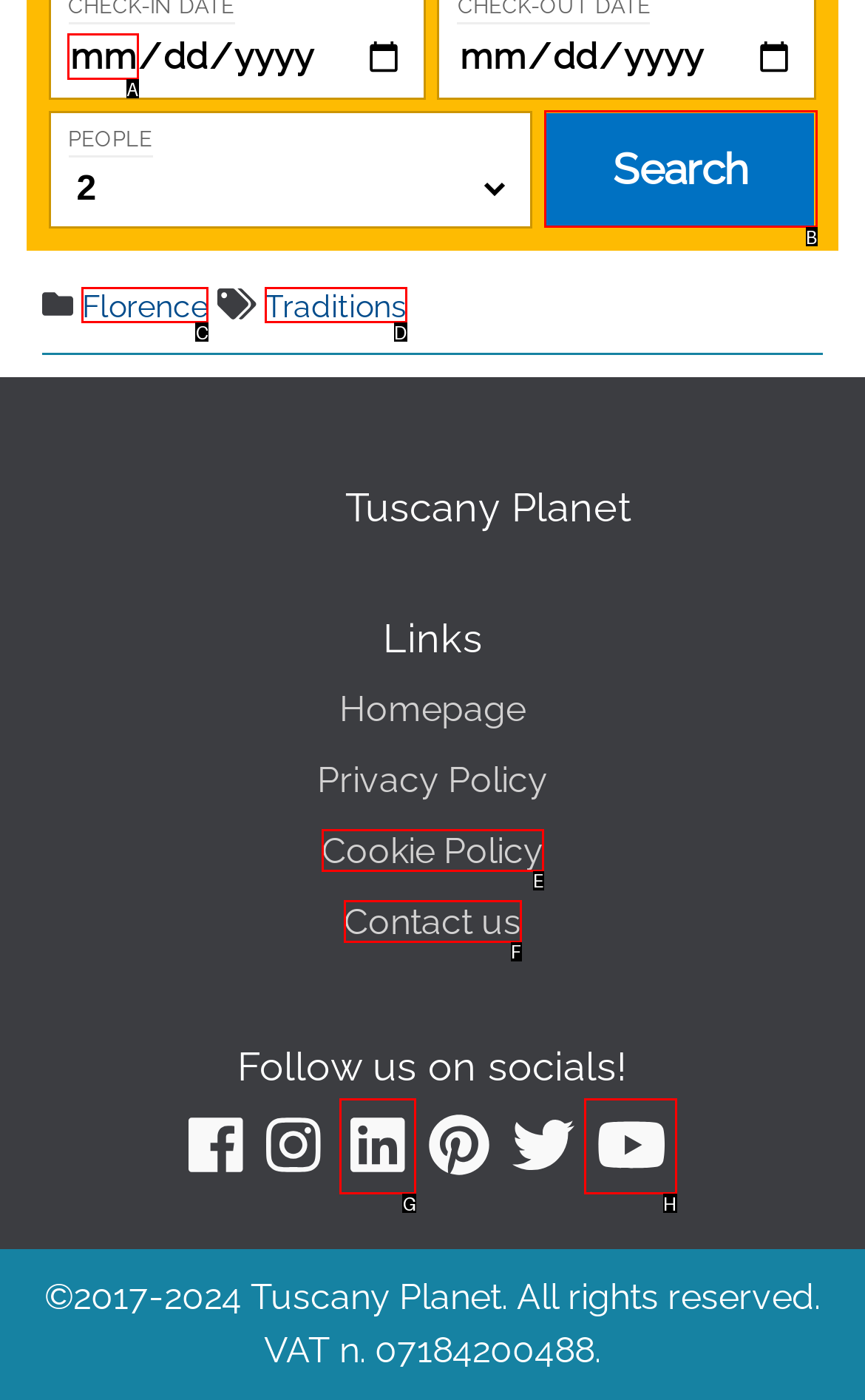Identify which HTML element to click to fulfill the following task: Select the month. Provide your response using the letter of the correct choice.

A